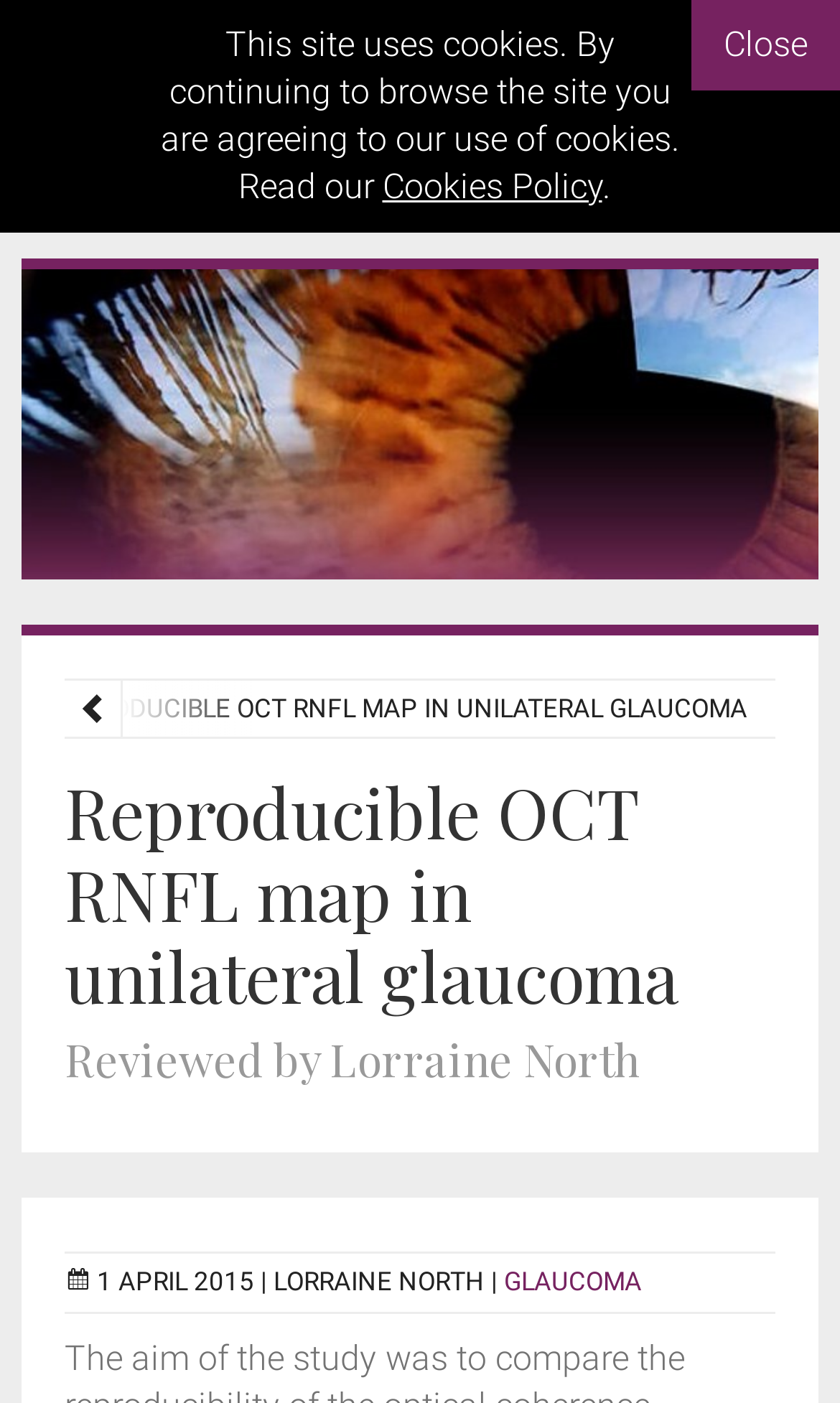Please respond in a single word or phrase: 
What is the category of the article?

GLAUCOMA